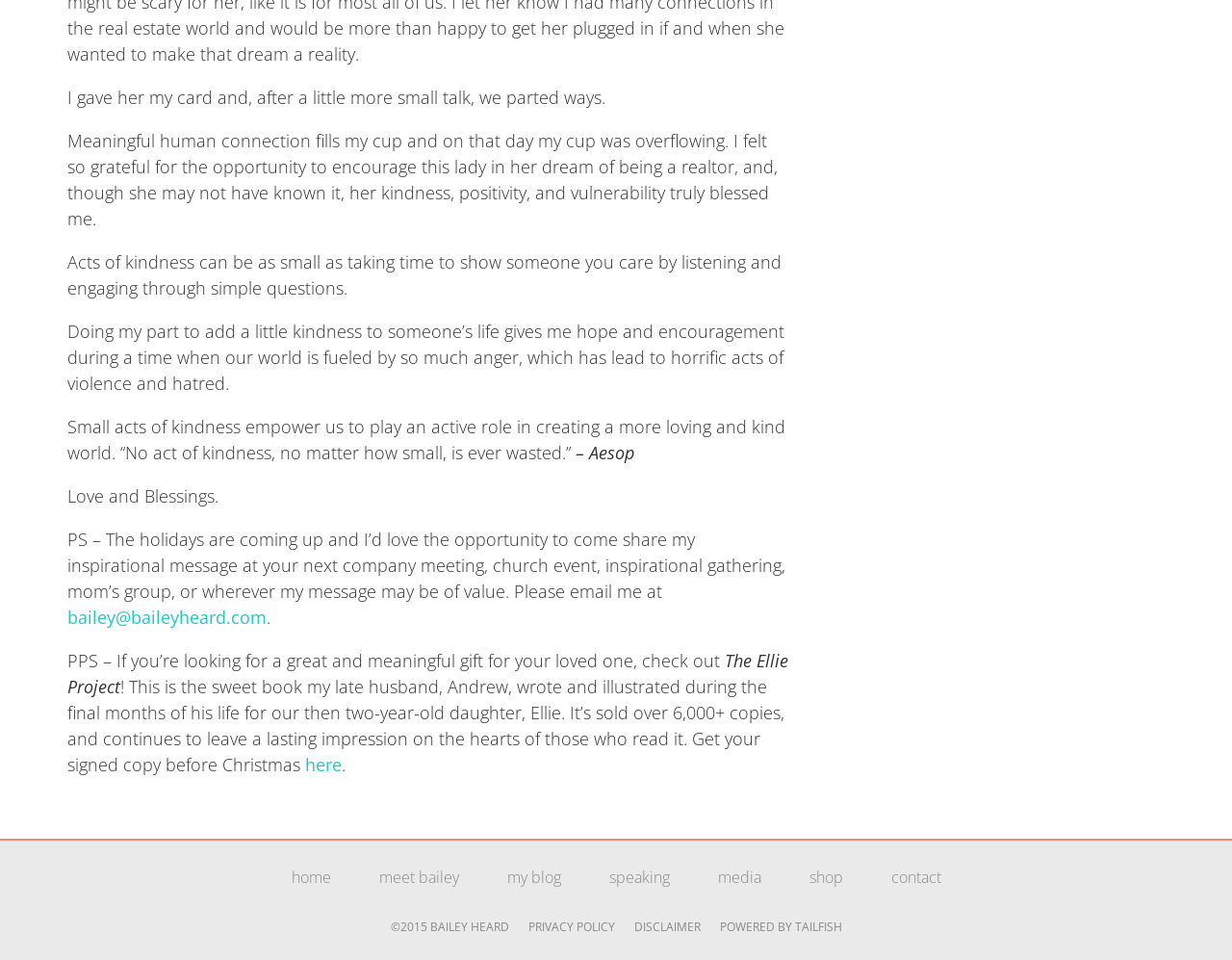Locate the bounding box coordinates of the area to click to fulfill this instruction: "contact Bailey". The bounding box should be presented as four float numbers between 0 and 1, in the order [left, top, right, bottom].

[0.704, 0.891, 0.783, 0.935]